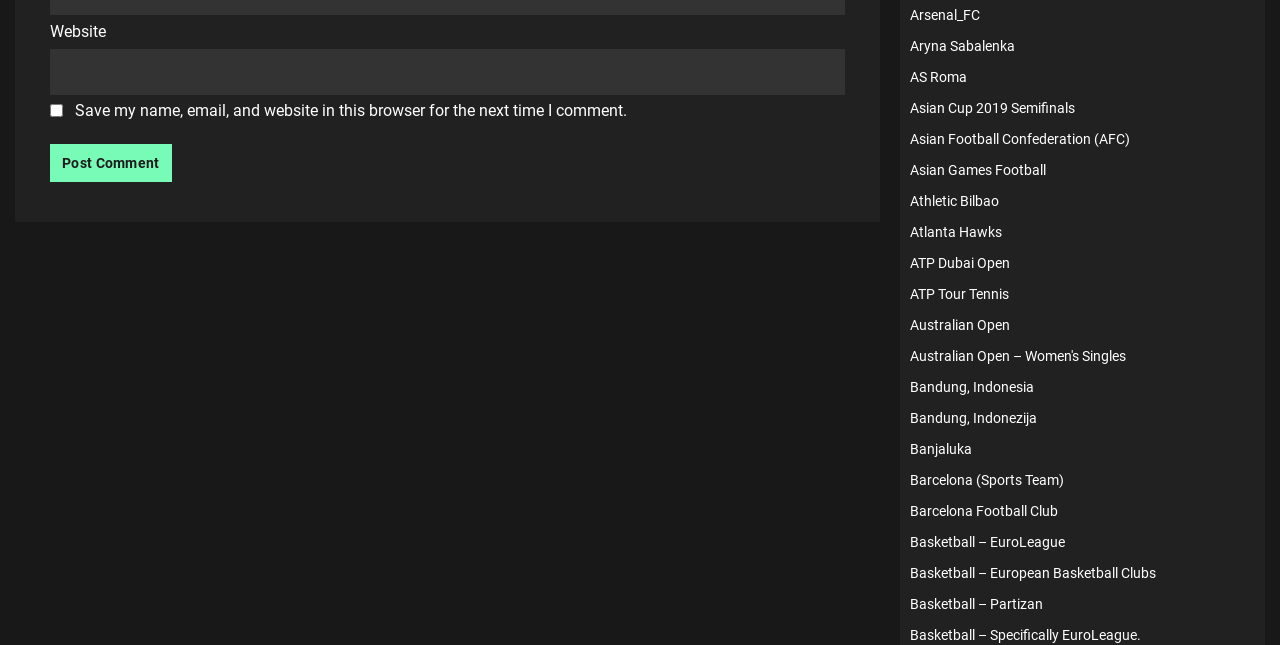Can you pinpoint the bounding box coordinates for the clickable element required for this instruction: "Check save my name and email"? The coordinates should be four float numbers between 0 and 1, i.e., [left, top, right, bottom].

[0.039, 0.161, 0.049, 0.181]